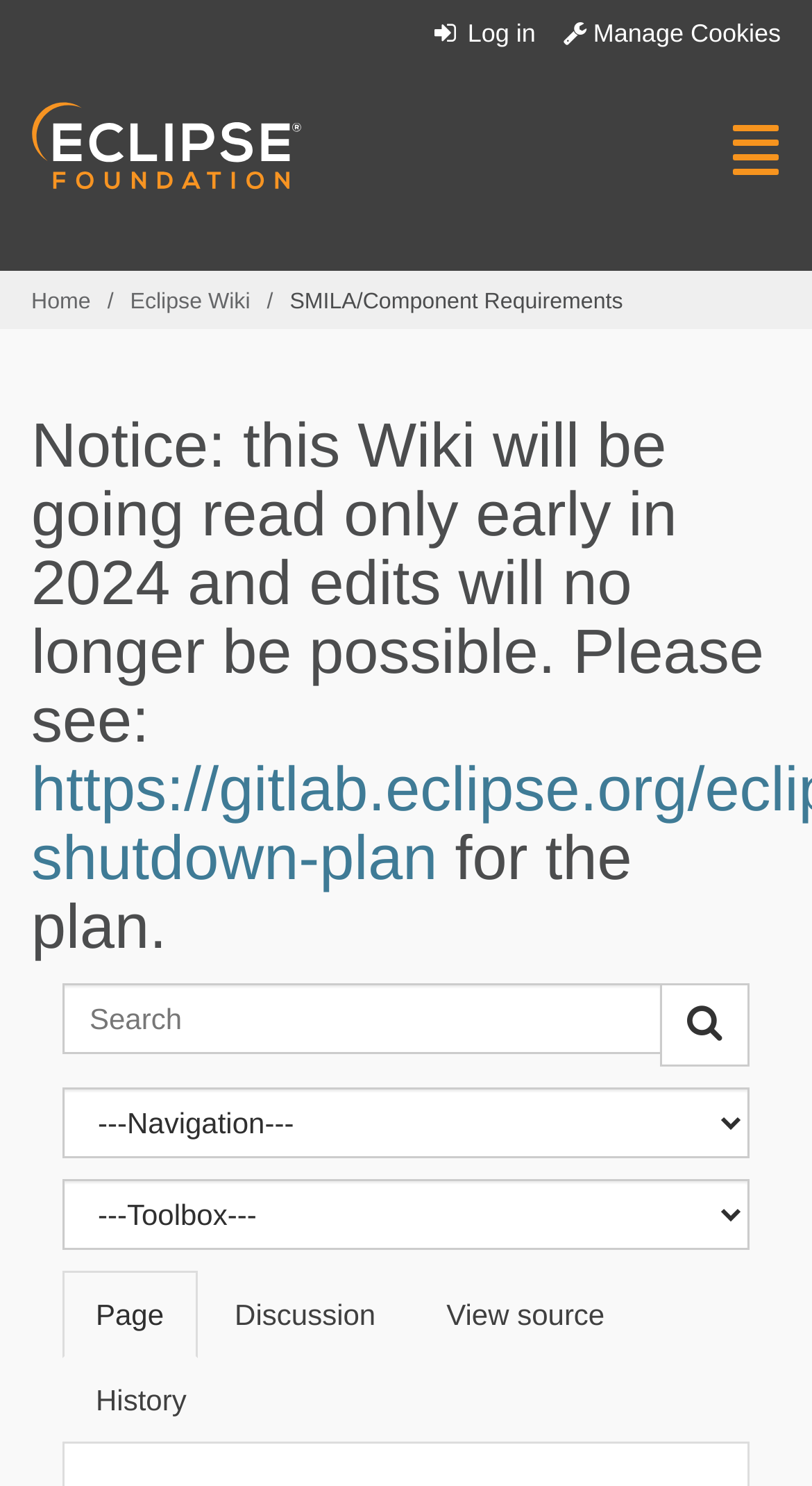Give the bounding box coordinates for this UI element: "Page". The coordinates should be four float numbers between 0 and 1, arranged as [left, top, right, bottom].

[0.077, 0.855, 0.243, 0.914]